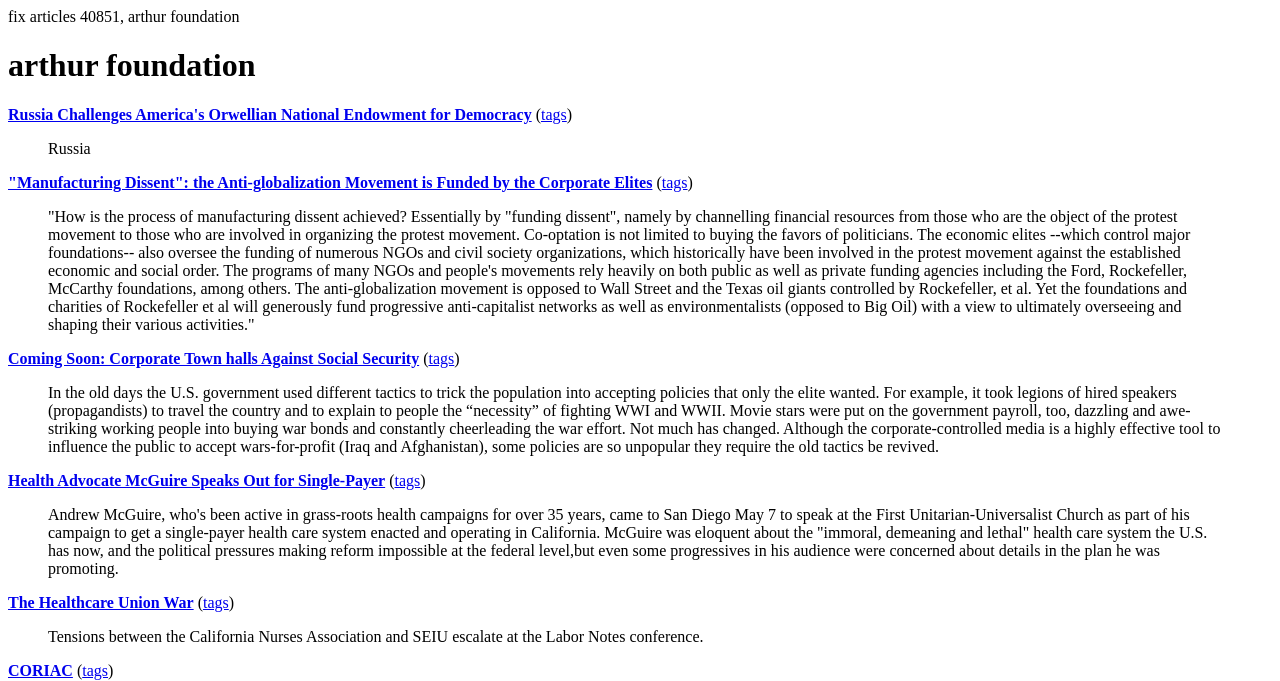Determine the bounding box coordinates of the clickable region to follow the instruction: "Click the link 'Health Advocate McGuire Speaks Out for Single-Payer'".

[0.006, 0.693, 0.301, 0.718]